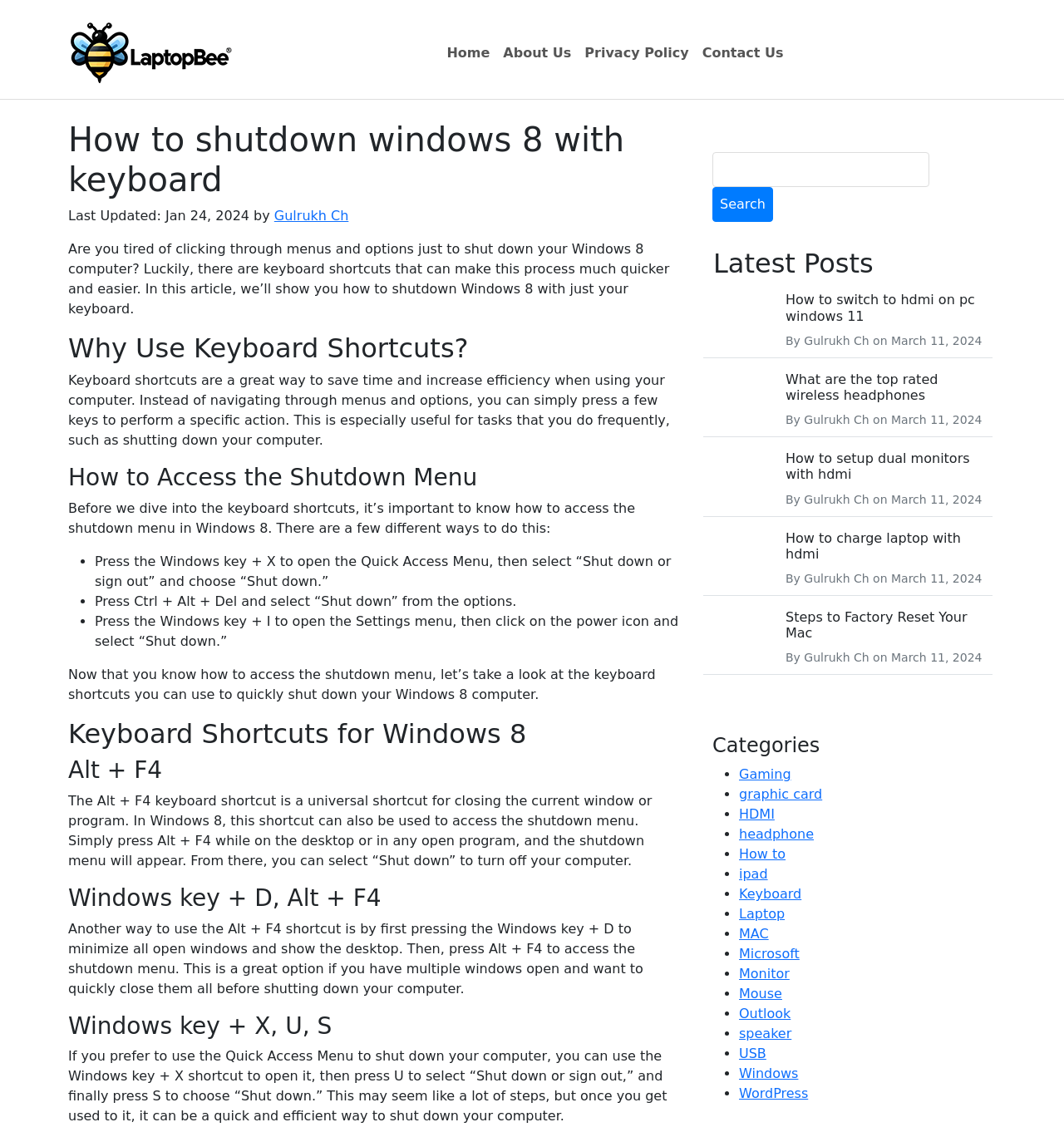How can you access the shutdown menu in Windows 8?
Could you answer the question with a detailed and thorough explanation?

According to the article, there are three ways to access the shutdown menu in Windows 8: pressing the Windows key + X, pressing Ctrl + Alt + Del, and pressing the Windows key + I.